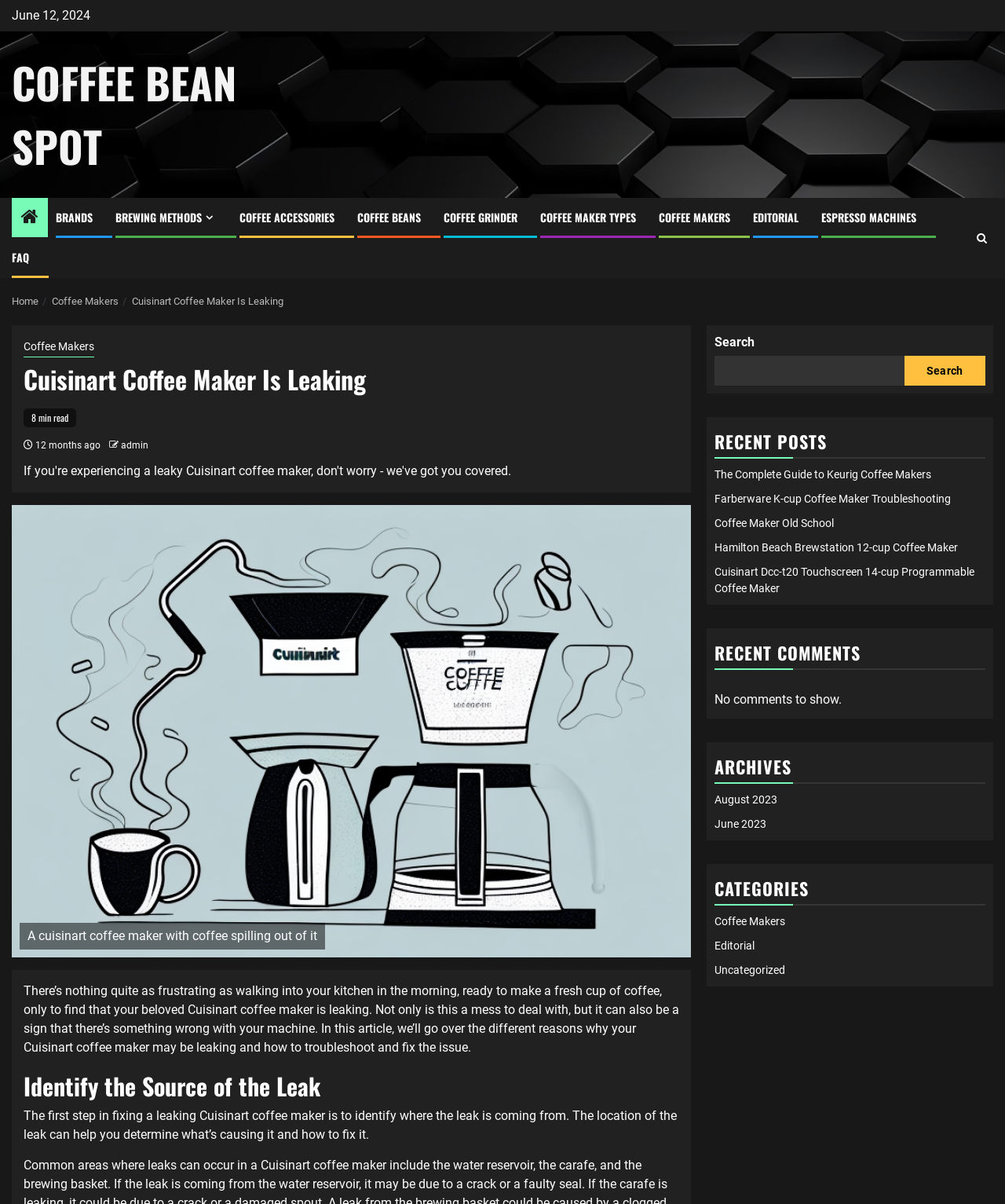Construct a comprehensive caption that outlines the webpage's structure and content.

This webpage is about Cuisinart coffee makers, specifically discussing the issue of leakage. At the top, there is a date "June 12, 2024" and a link to "COFFEE BEAN SPOT". Below that, there is a navigation menu with links to various categories such as "BRANDS", "BREWING METHODS", "COFFEE ACCESSORIES", and more.

On the left side, there is a breadcrumbs navigation menu showing the path "Home > Coffee Makers > Cuisinart Coffee Maker Is Leaking". Below that, there is a heading "Cuisinart Coffee Maker Is Leaking" with a subheading "8 min read" and a timestamp "12 months ago". There is also an image of a Cuisinart coffee maker with coffee spilling out of it.

The main content of the page starts with a paragraph explaining the frustration of finding a leaking coffee maker and the importance of identifying the source of the leak. The article then proceeds to discuss the different reasons why a Cuisinart coffee maker may be leaking and how to troubleshoot and fix the issue.

On the right side, there is a complementary section with a search bar, recent posts, recent comments, archives, and categories. The recent posts section lists several articles related to coffee makers, including guides and troubleshooting tips. The archives section lists links to previous months, and the categories section lists links to different topics such as coffee makers, editorial, and uncategorized.